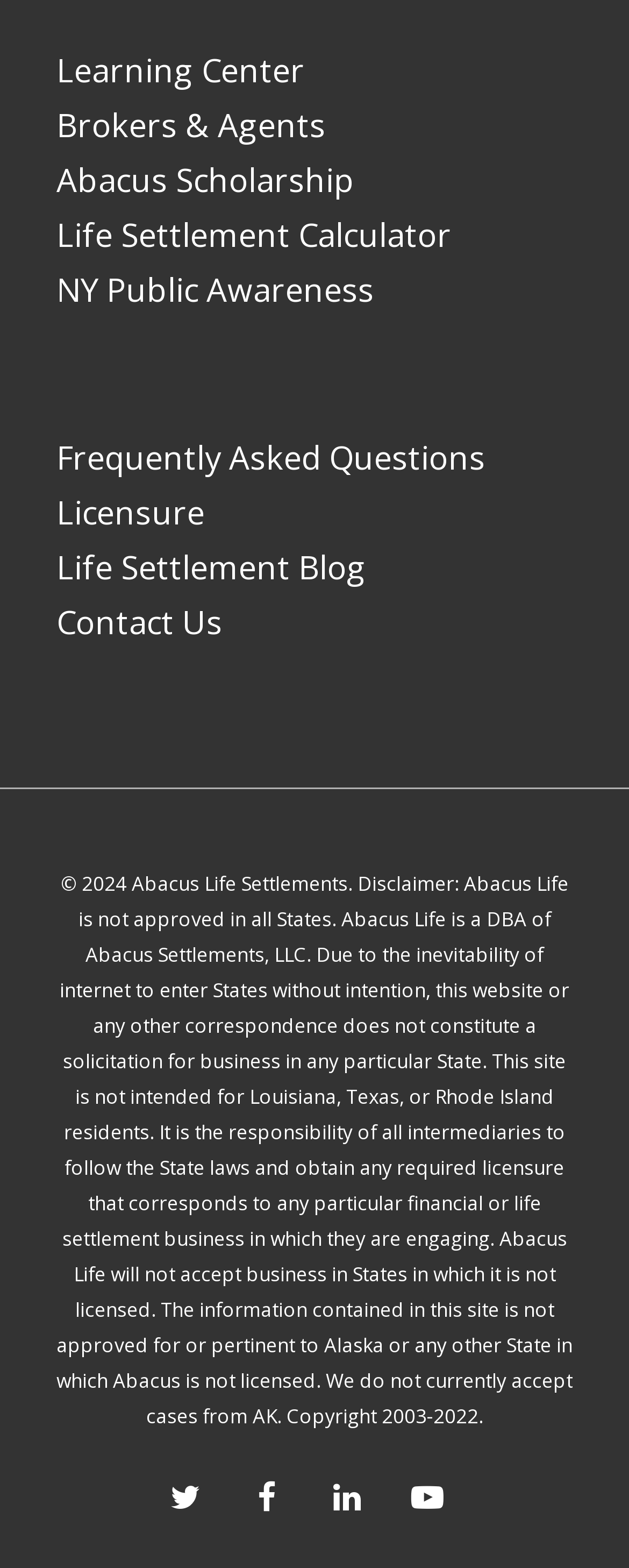Find and indicate the bounding box coordinates of the region you should select to follow the given instruction: "Check the Life Settlement Calculator".

[0.09, 0.136, 0.718, 0.163]